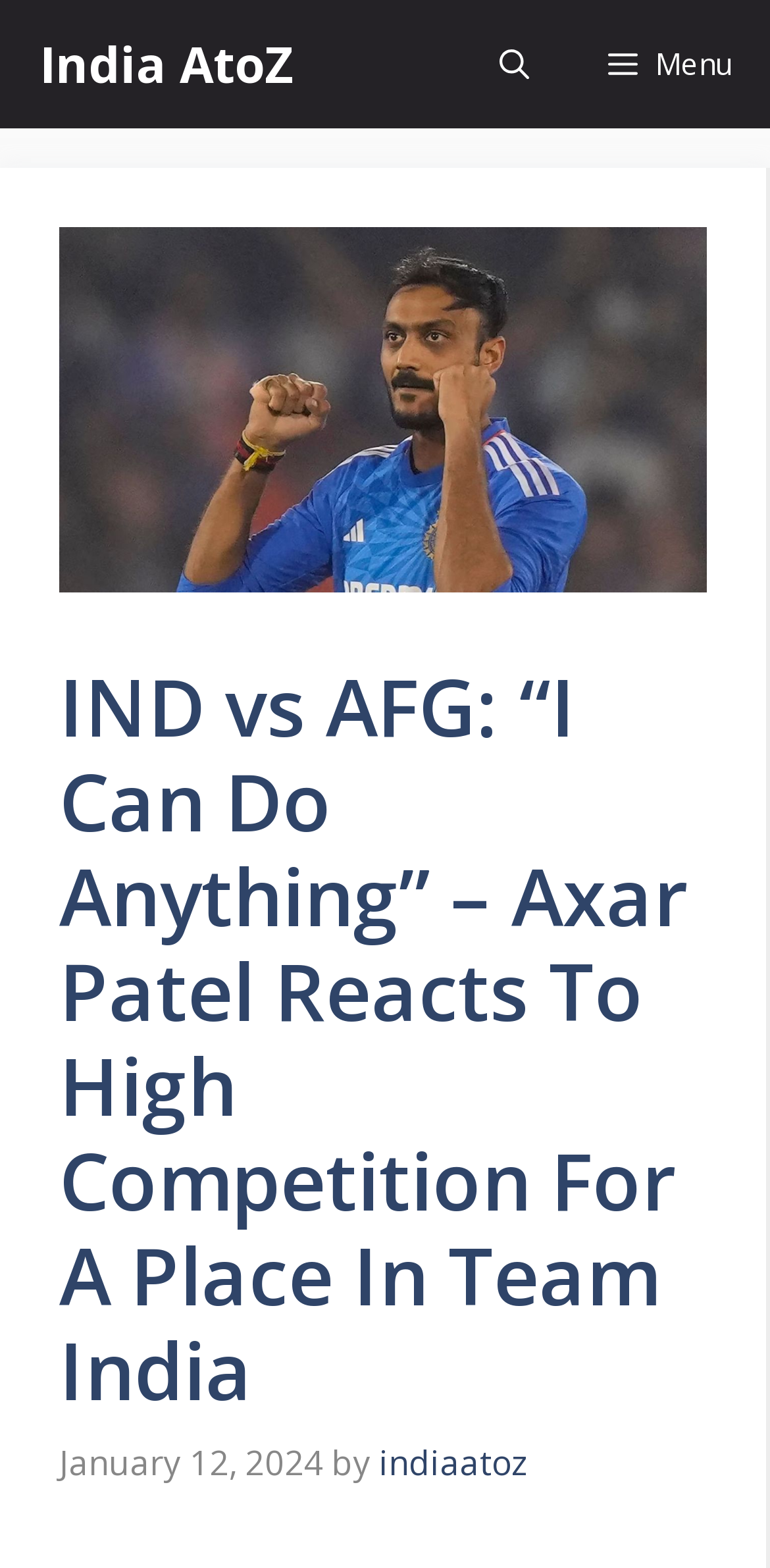Who is the author of the article?
Using the image as a reference, answer the question with a short word or phrase.

indiaatoz